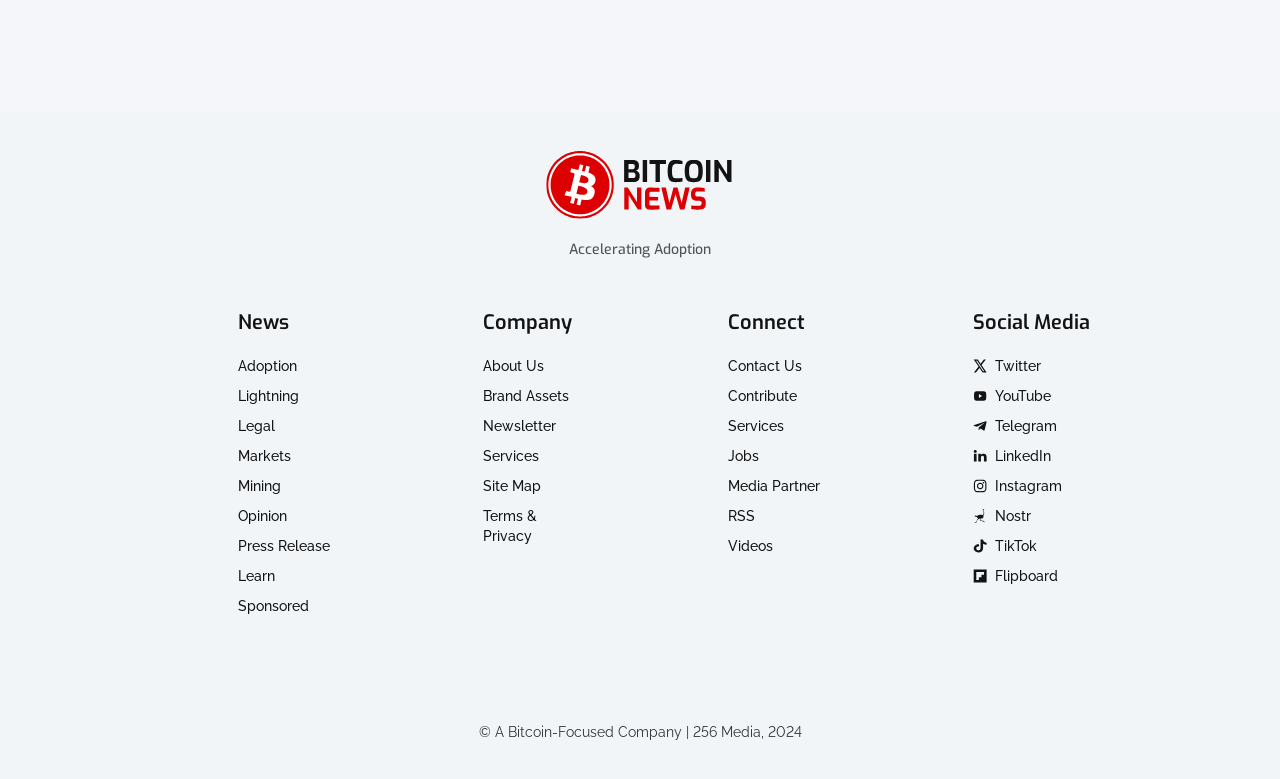Based on the image, please respond to the question with as much detail as possible:
What is the company section about?

The company section is located on the top right side of the webpage, and it includes links to About Us, Brand Assets, Newsletter, Services, Site Map, and Terms & Privacy.